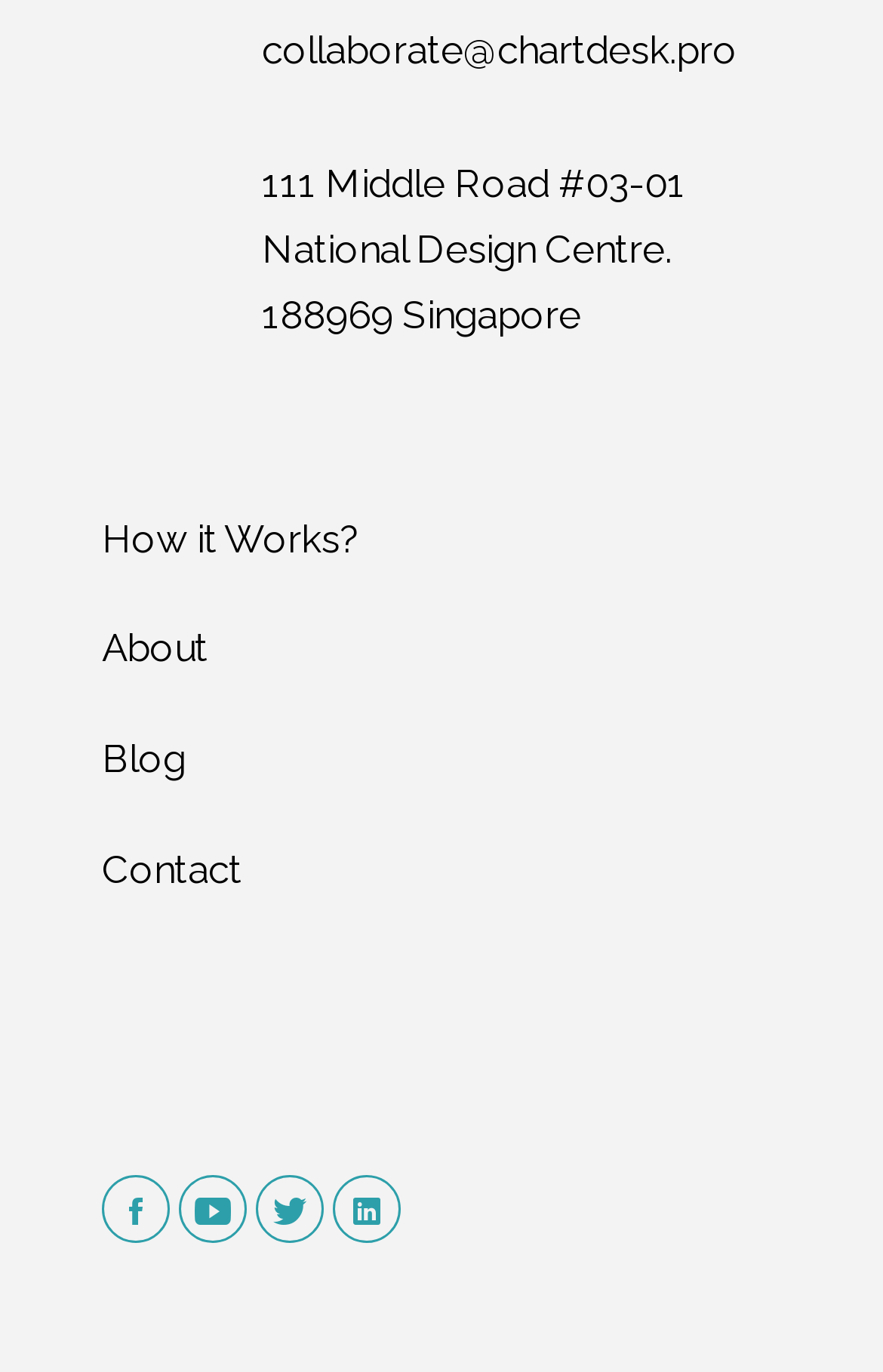Reply to the question below using a single word or brief phrase:
What is the address of the National Design Centre?

111 Middle Road #03-01